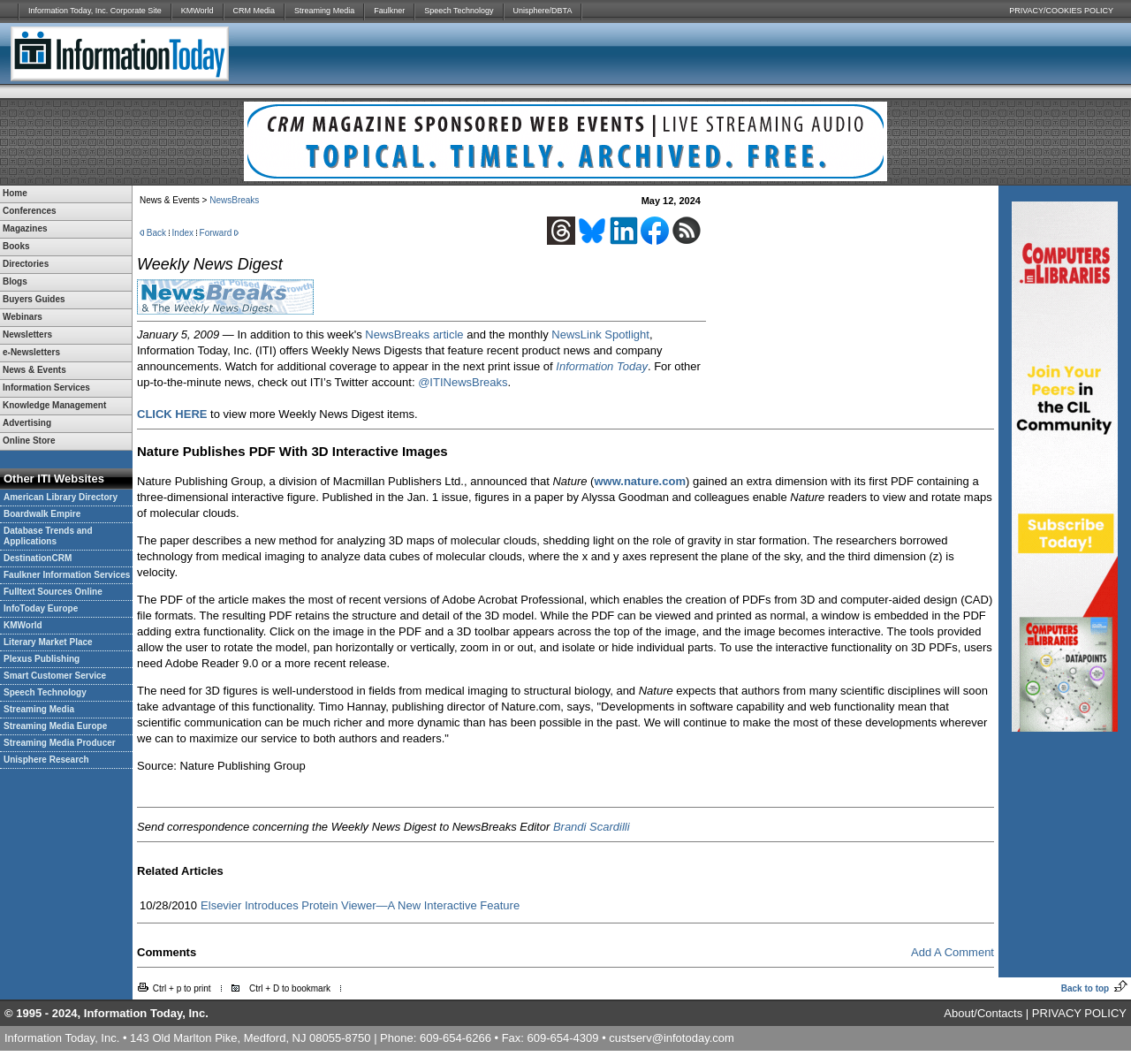Determine the bounding box coordinates of the clickable area required to perform the following instruction: "Click Home". The coordinates should be represented as four float numbers between 0 and 1: [left, top, right, bottom].

[0.0, 0.174, 0.116, 0.19]